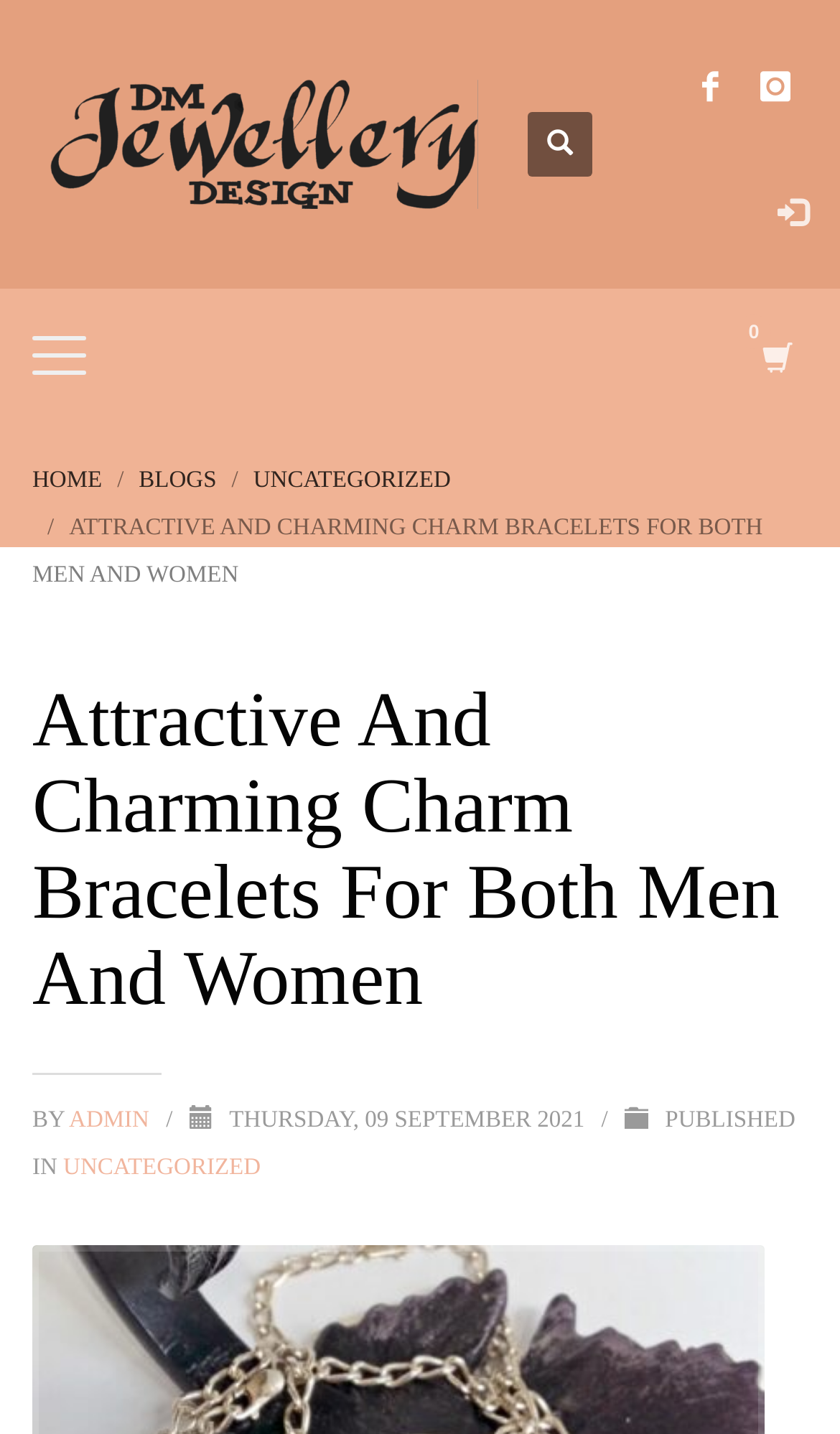Please identify the coordinates of the bounding box that should be clicked to fulfill this instruction: "view uncategorized posts".

[0.301, 0.326, 0.537, 0.344]